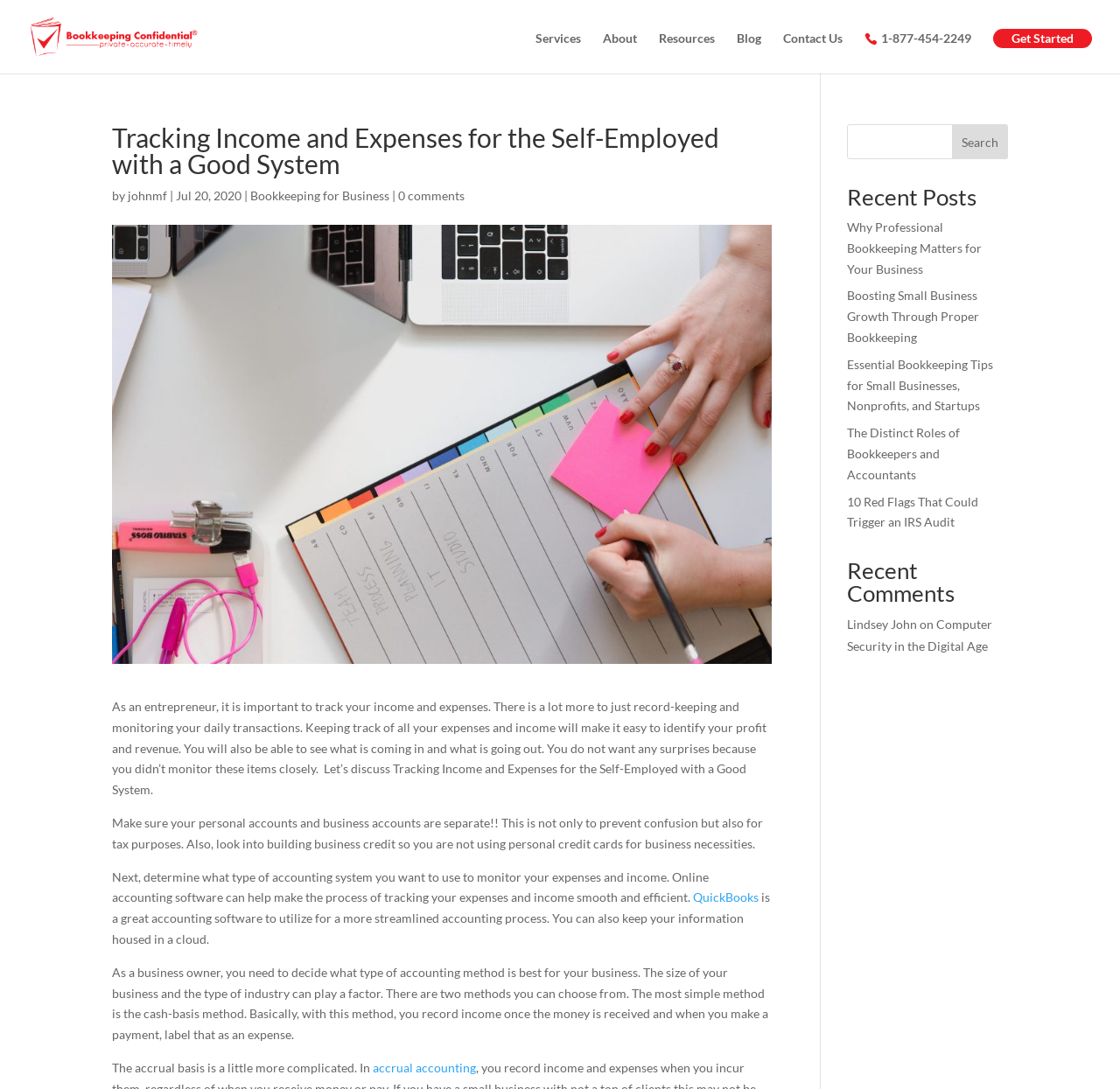Detail the webpage's structure and highlights in your description.

This webpage is about bookkeeping and accounting for self-employed individuals and small businesses. At the top, there is a logo and a navigation menu with links to "Services", "About", "Resources", "Blog", "Contact Us", and a phone number. Below the navigation menu, there is a heading that reads "Tracking Income and Expenses for the Self-Employed with a Good System" followed by the author's name and the date of publication.

The main content of the webpage is divided into several paragraphs that discuss the importance of tracking income and expenses, separating personal and business accounts, and choosing an accounting system. The text also explains the difference between cash-basis and accrual basis accounting methods. There are links to related articles and resources, including "Bookkeeping for Business" and "QuickBooks" accounting software.

On the right side of the webpage, there is a search bar with a "Search" button. Below the search bar, there are headings for "Recent Posts" and "Recent Comments". The "Recent Posts" section lists several article titles related to bookkeeping and accounting, while the "Recent Comments" section appears to be empty.

At the bottom of the webpage, there is a footer section with a link to the author's name and a related article titled "Computer Security in the Digital Age".